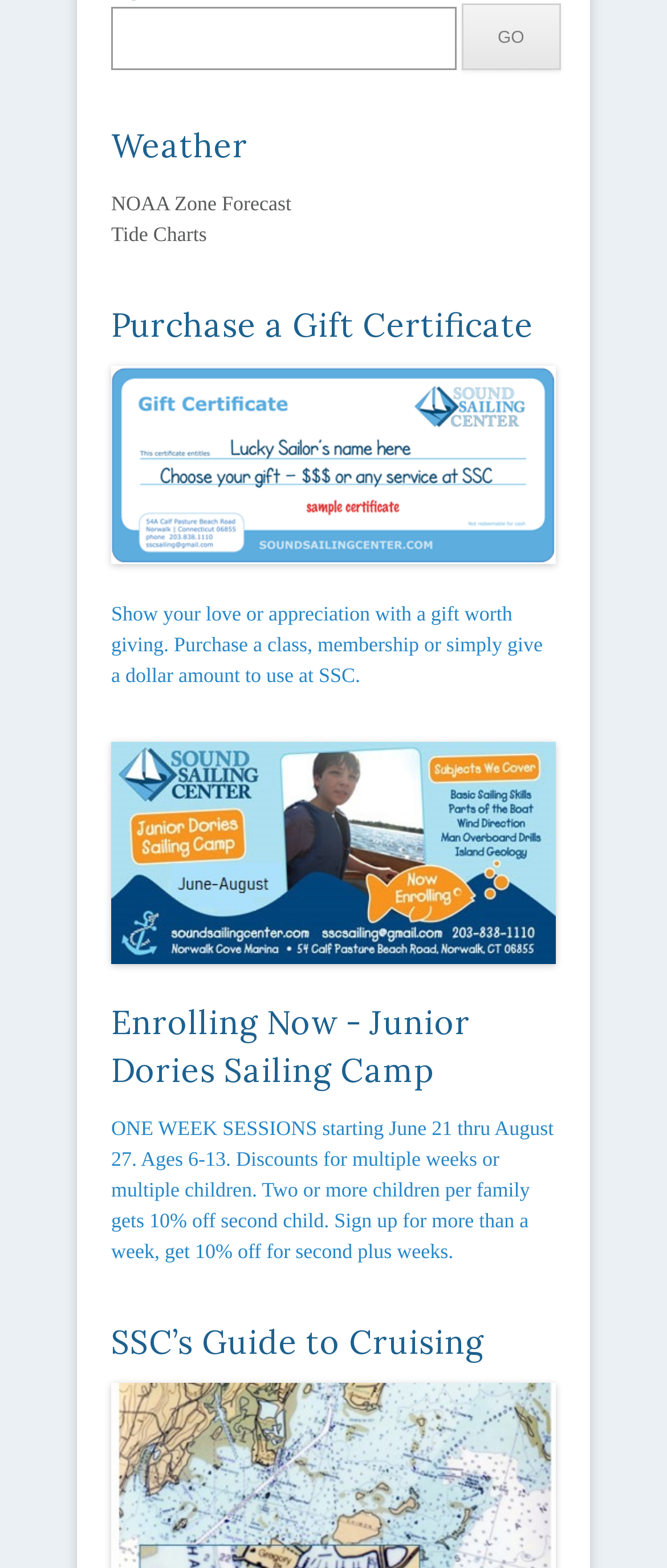What type of gift can be purchased?
Please elaborate on the answer to the question with detailed information.

The StaticText element describes a gift certificate that can be purchased, which can be used to buy a class, membership, or a specific dollar amount, indicating that the gift is related to sailing or water activities.